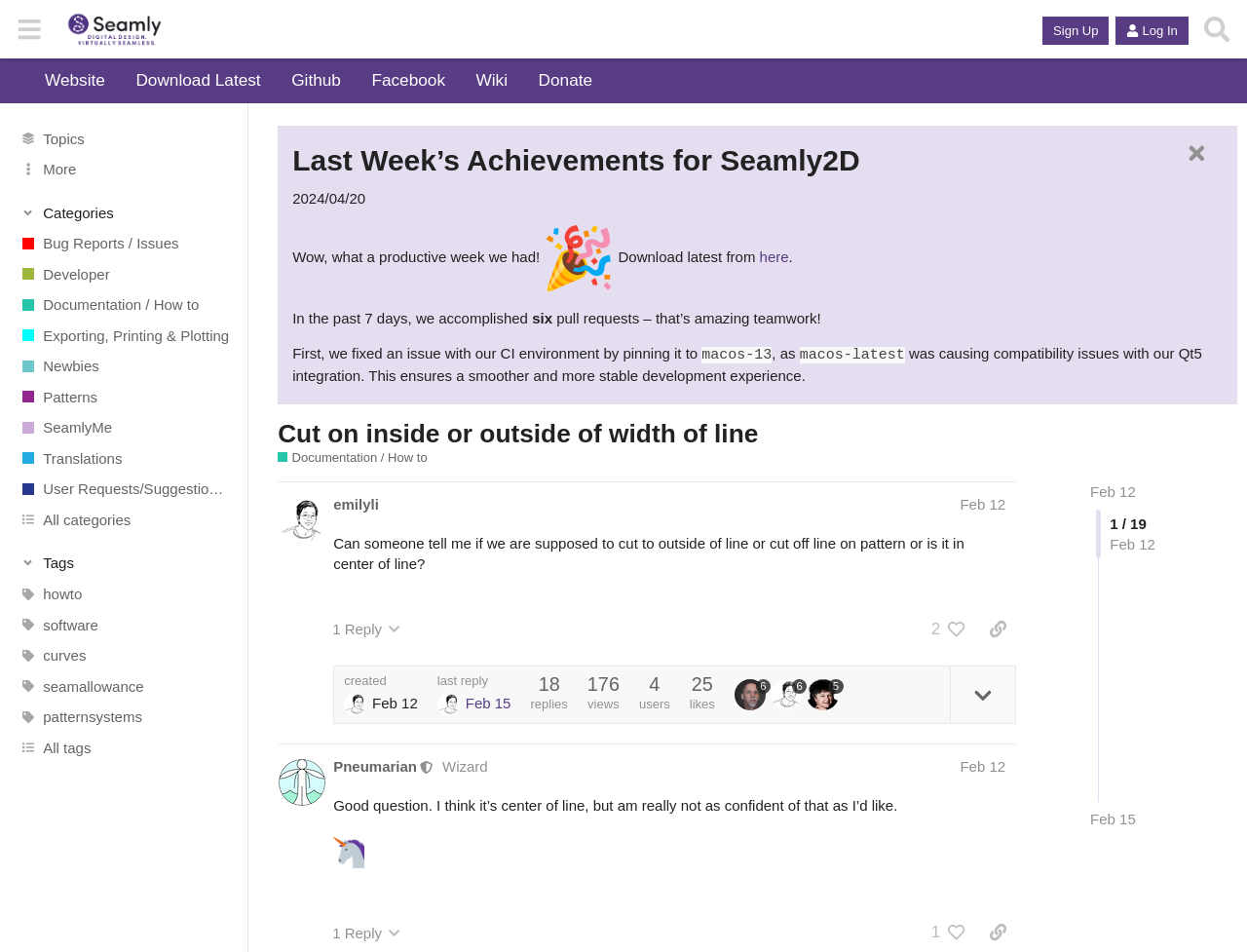What is the feature mentioned that allows users to draft on top of PNG images?
Ensure your answer is thorough and detailed.

The feature that allows users to draft on top of PNG images is mentioned in the 'Last Week’s Achievements for Seamly2D' section, which is the 'Background Image' feature.